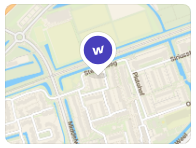Craft a detailed explanation of the image.

The image displays a map segment highlighting a specific location marked with a prominent purple pin featuring the letter "W." This location is situated within a neighborhood that exhibits a network of streets and waterways, showcasing a blend of residential and commercial areas. The map captures various elements of the area, including organized pathways, green spaces, and adjacent infrastructure, providing context for anyone seeking to navigate or understand the layout of this part of the community.